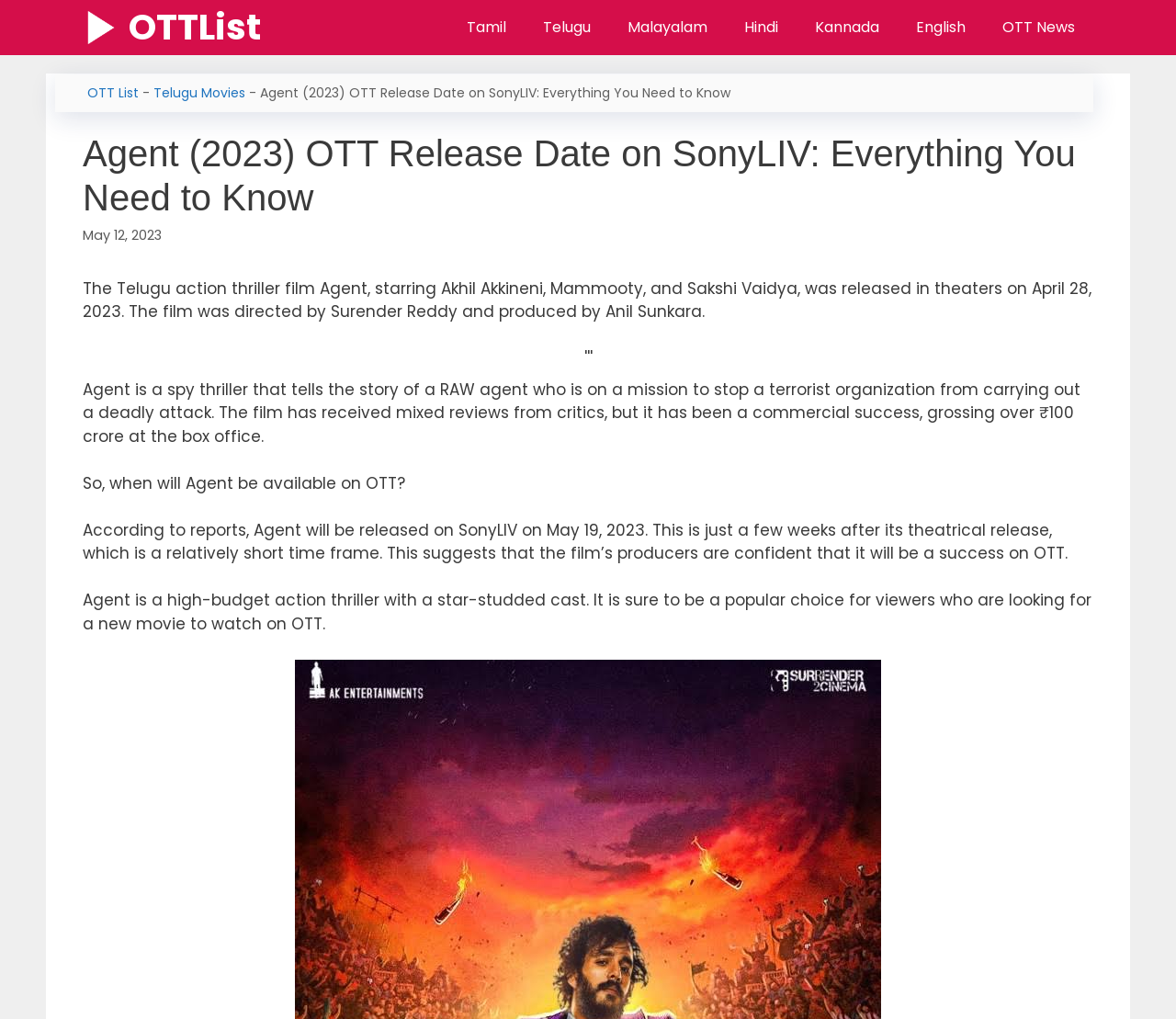Locate the primary headline on the webpage and provide its text.

Agent (2023) OTT Release Date on SonyLIV: Everything You Need to Know